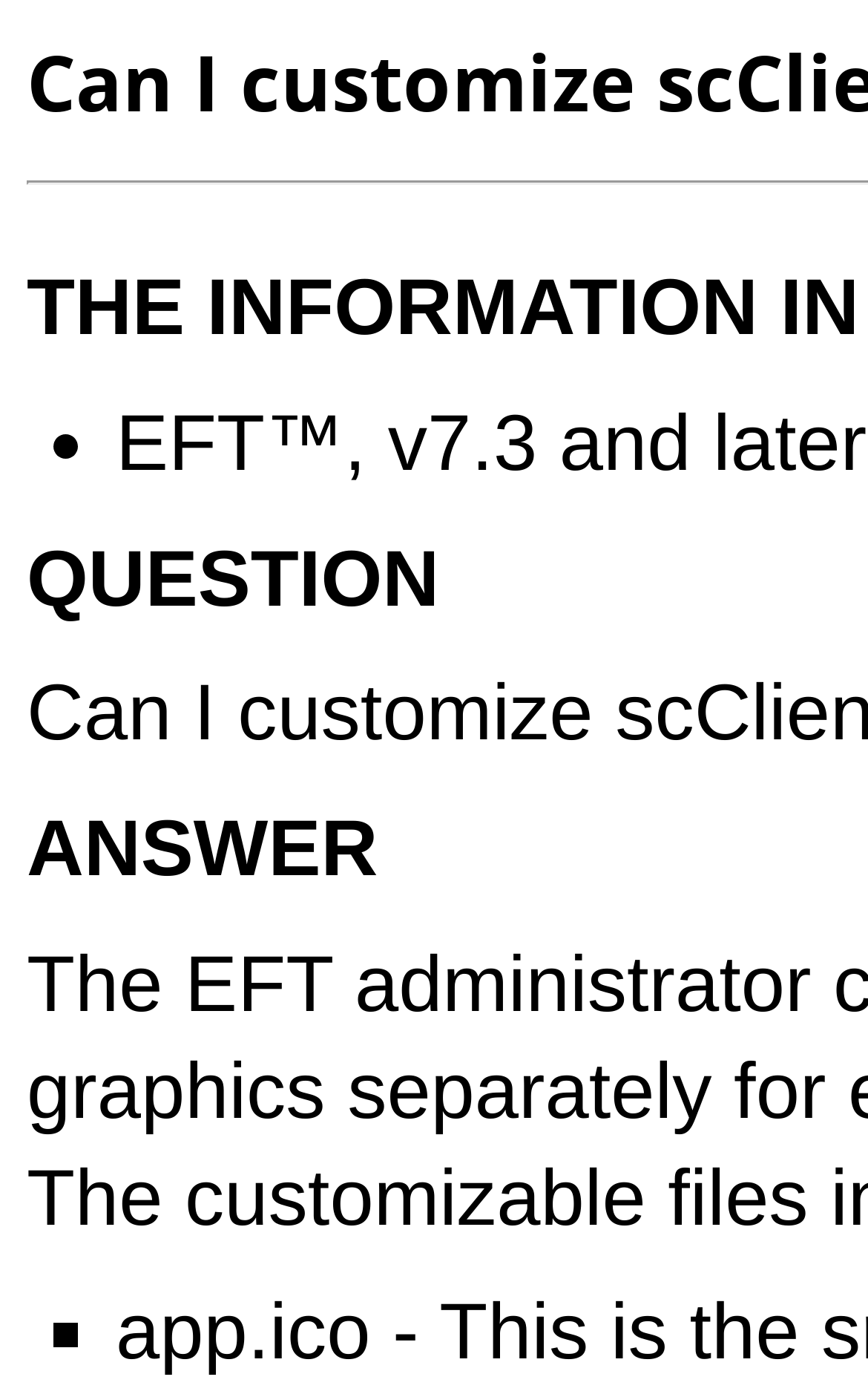Determine the main heading of the webpage and generate its text.

Can I customize scClient?